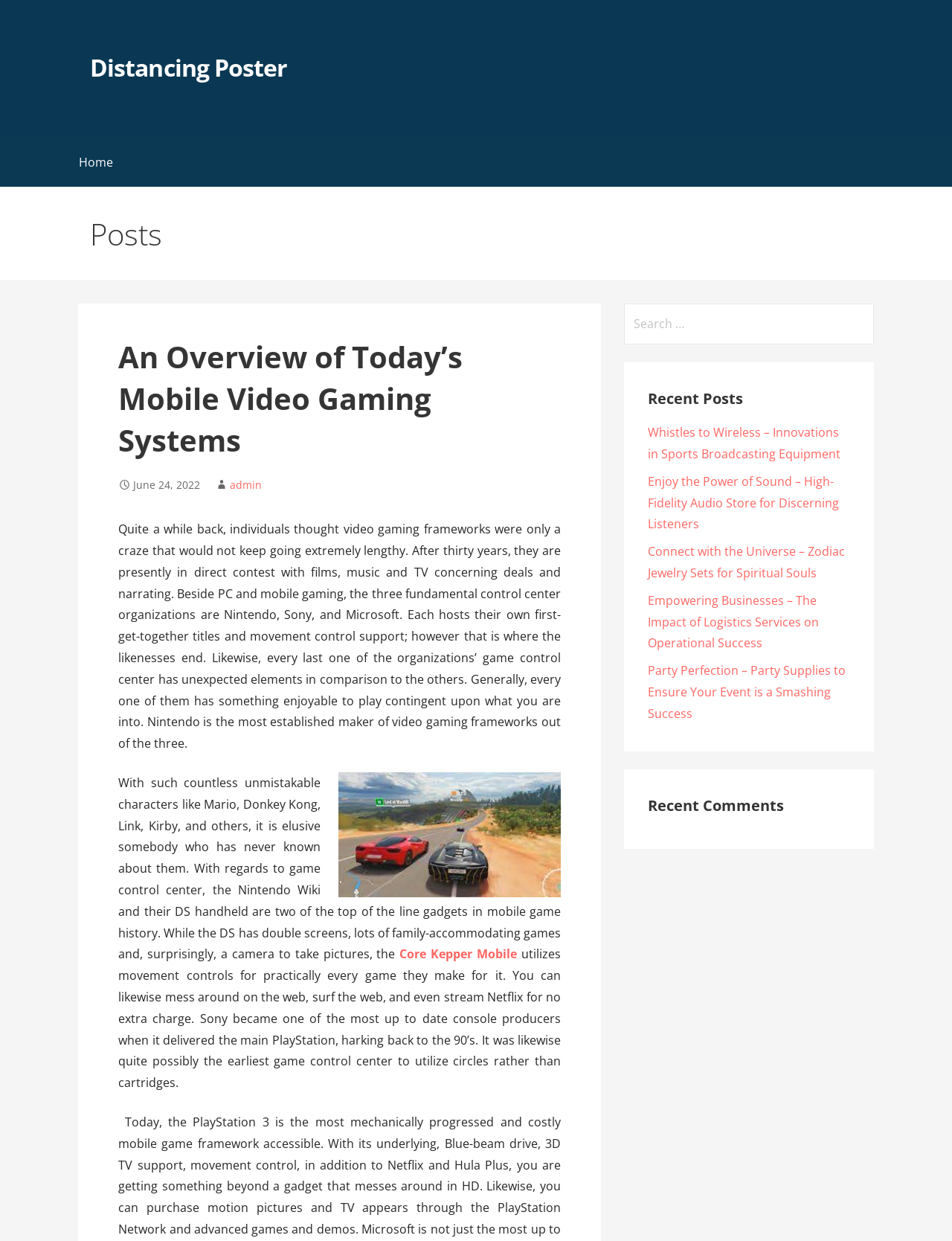What is the purpose of the search box?
Answer the question with a single word or phrase derived from the image.

To search for content